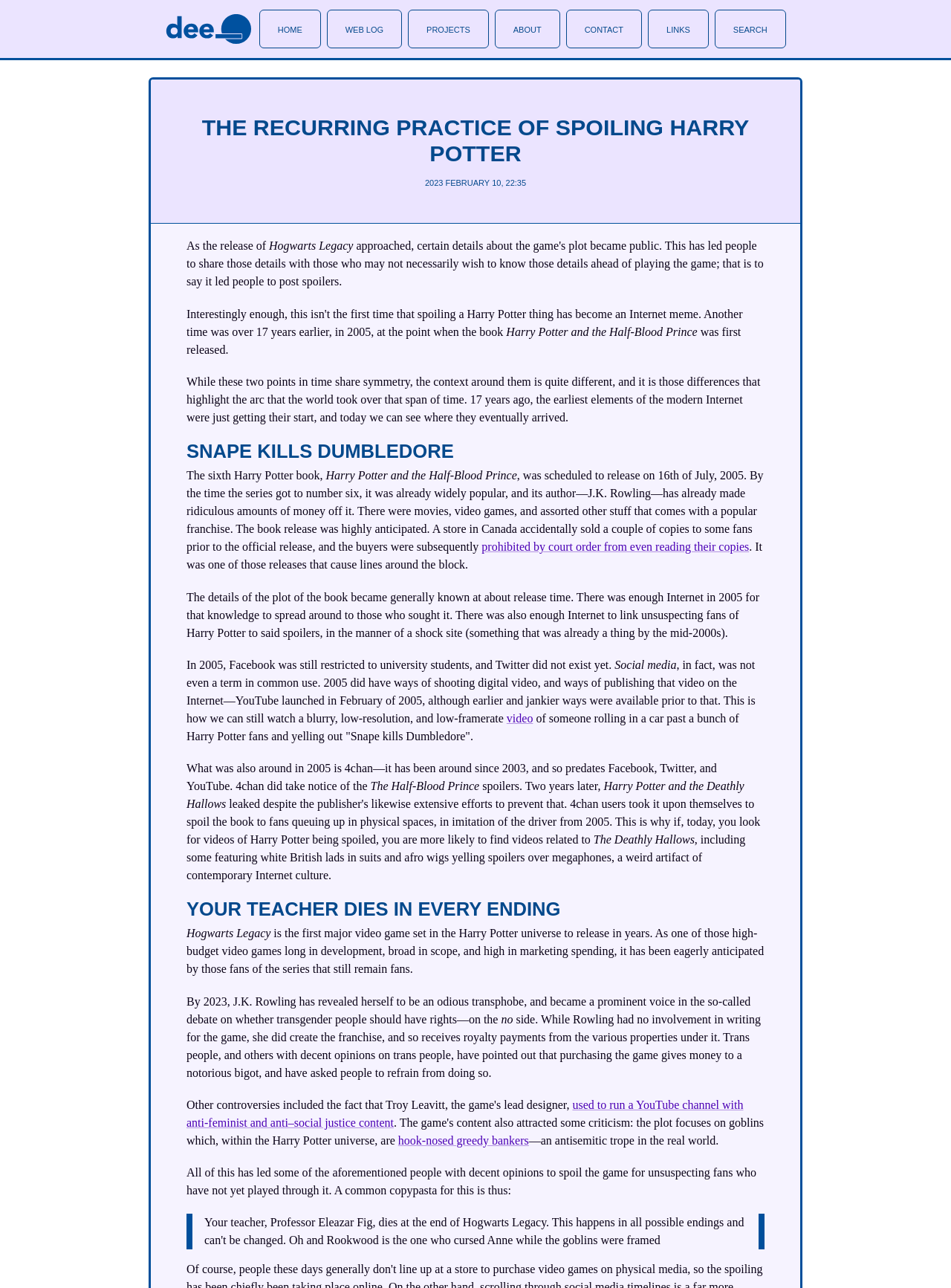Create a detailed description of the webpage's content and layout.

The webpage is an article discussing the phenomenon of spoiling Harry Potter, specifically focusing on two instances: the release of Harry Potter and the Half-Blood Prince in 2005 and the release of the video game Hogwarts Legacy in 2023. 

At the top of the page, there is a navigation menu with links to "Home", "Web log", "Projects", "About", "Contact", "Links", and "Search". Below the navigation menu, there is a header section with the title "THE RECURRING PRACTICE OF SPOILING HARRY POTTER" and a timestamp "2023 February 10, 22:35". 

The main content of the article is divided into several sections, each with a heading. The first section discusses the release of Harry Potter and the Half-Blood Prince, mentioning how the book's plot was spoiled online and how fans were prohibited from reading their copies before the official release. 

The second section talks about the release of Hogwarts Legacy, a video game set in the Harry Potter universe, and how some people have been spoiling the game for others as a form of protest against J.K. Rowling's transphobic views. 

Throughout the article, there are several links to external sources, including a YouTube video and a website with anti-feminist and anti-social justice content. There are also several images, including a logo for the website "dee.underscore.world" at the top of the page.